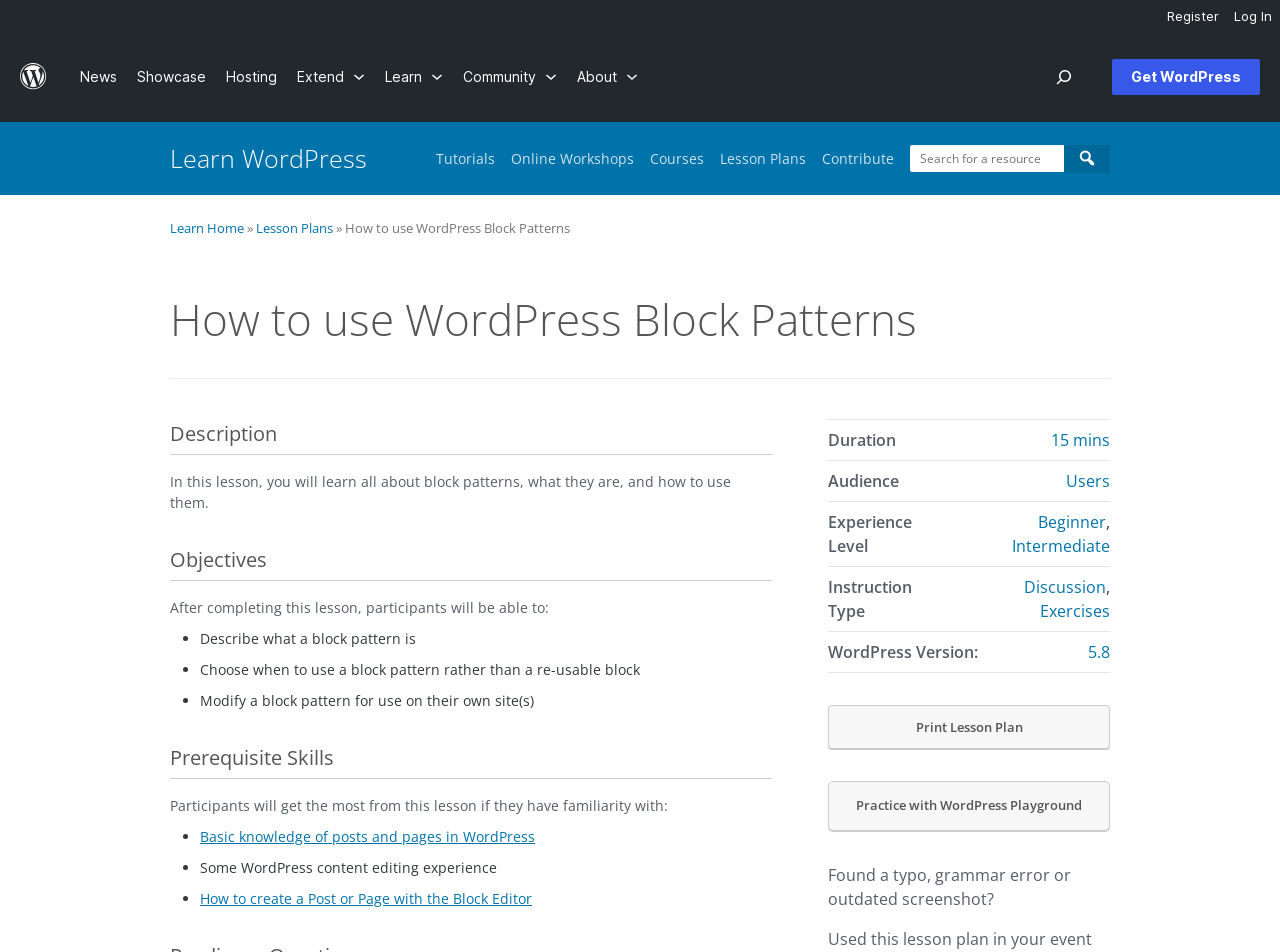Look at the image and answer the question in detail:
What is the duration of this lesson?

The duration of this lesson is 15 minutes, as indicated by the 'Duration' section in the lesson plan.